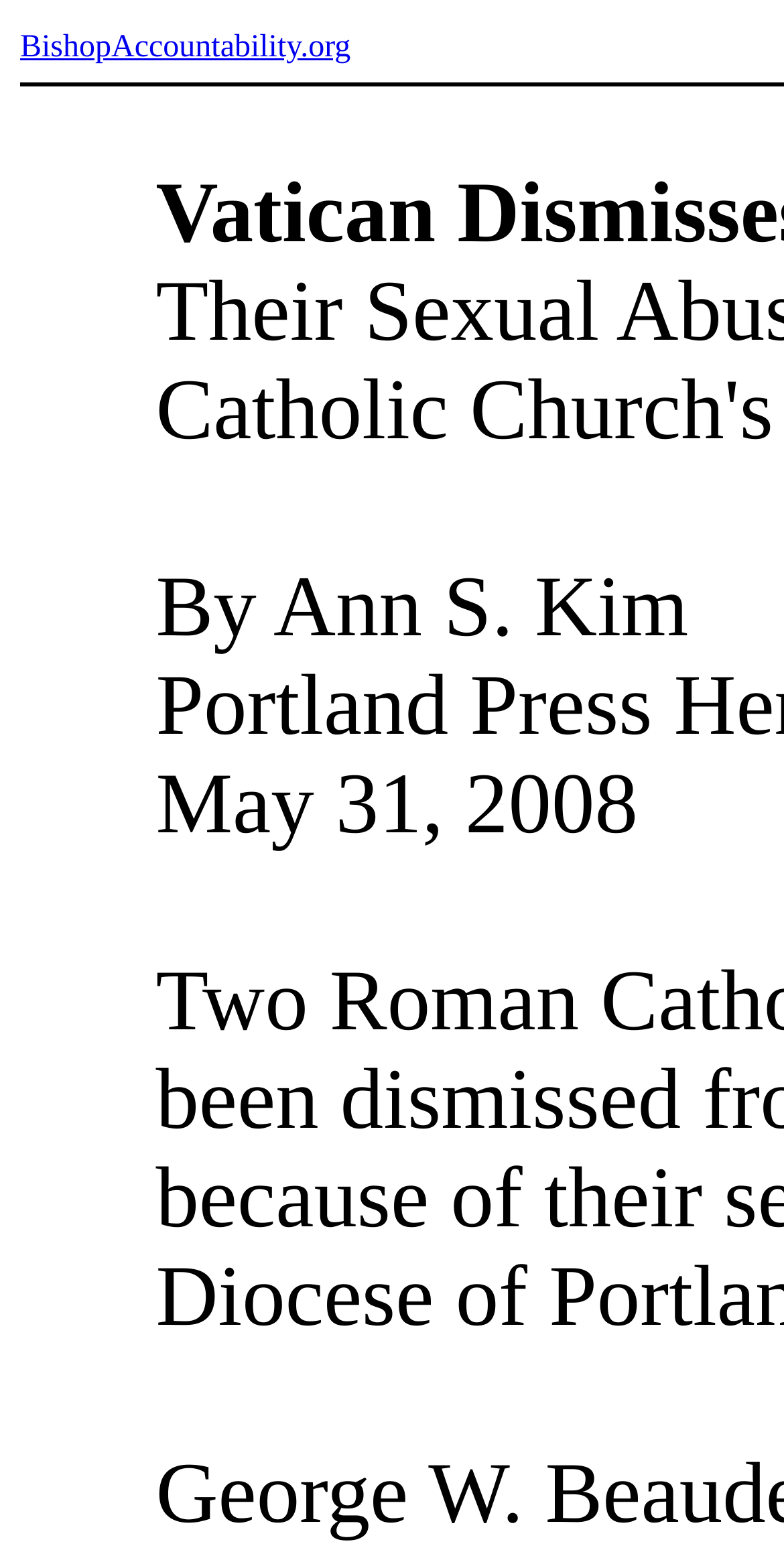Given the following UI element description: "BishopAccountability.org", find the bounding box coordinates in the webpage screenshot.

[0.026, 0.019, 0.447, 0.041]